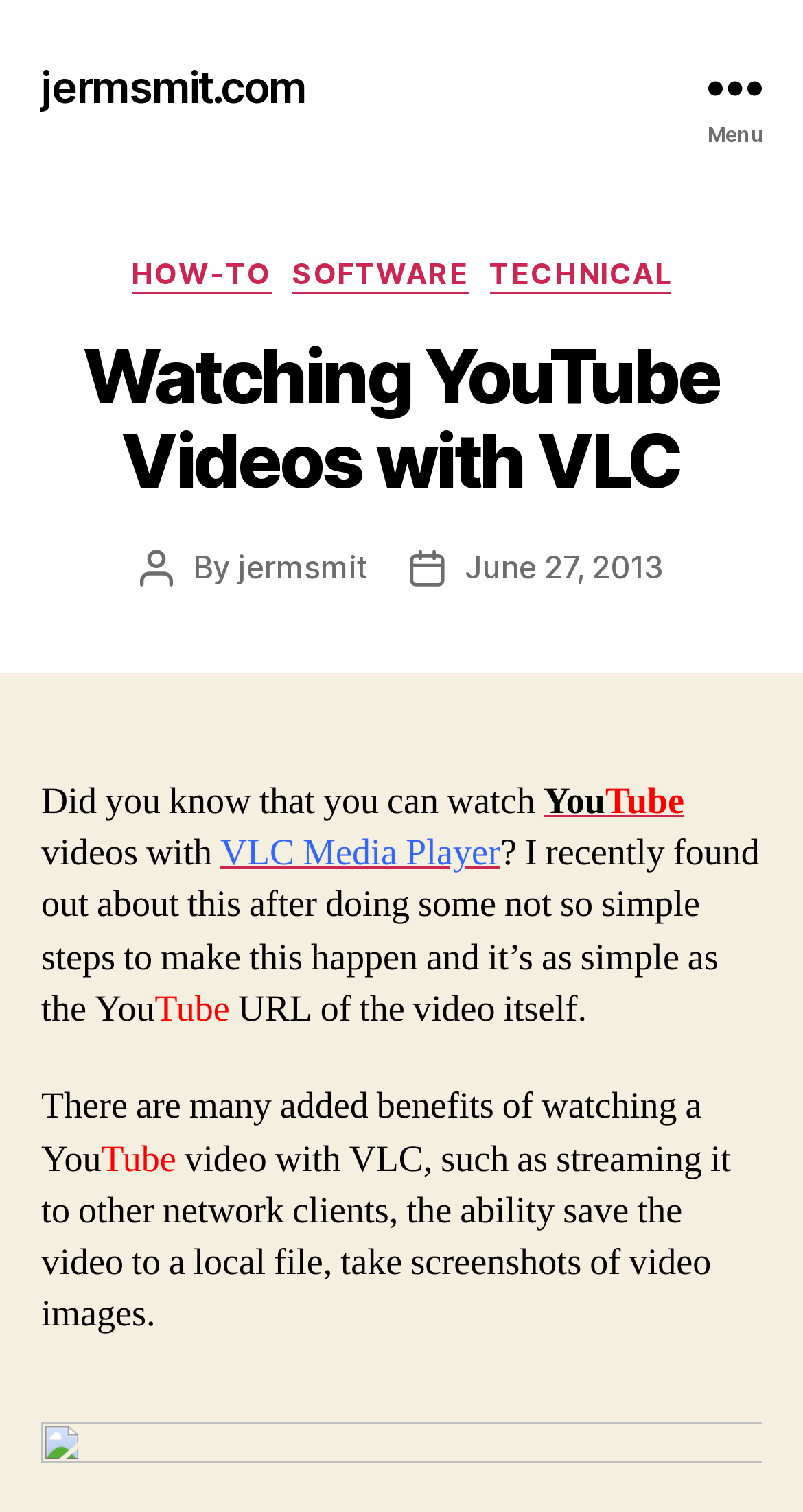Answer with a single word or phrase: 
What are the benefits of watching YouTube videos with VLC?

streaming, saving, taking screenshots